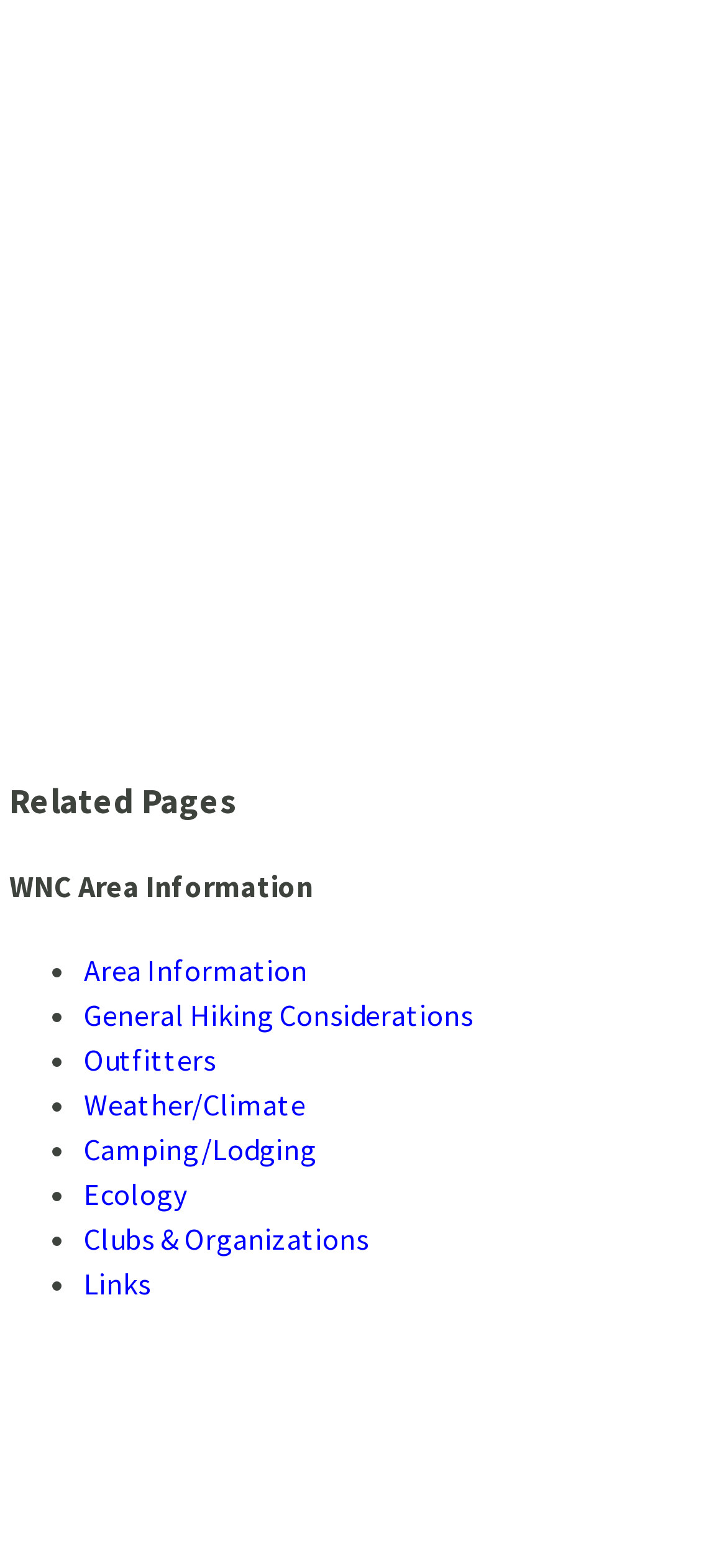Please mark the bounding box coordinates of the area that should be clicked to carry out the instruction: "View Area Information".

[0.115, 0.607, 0.423, 0.631]